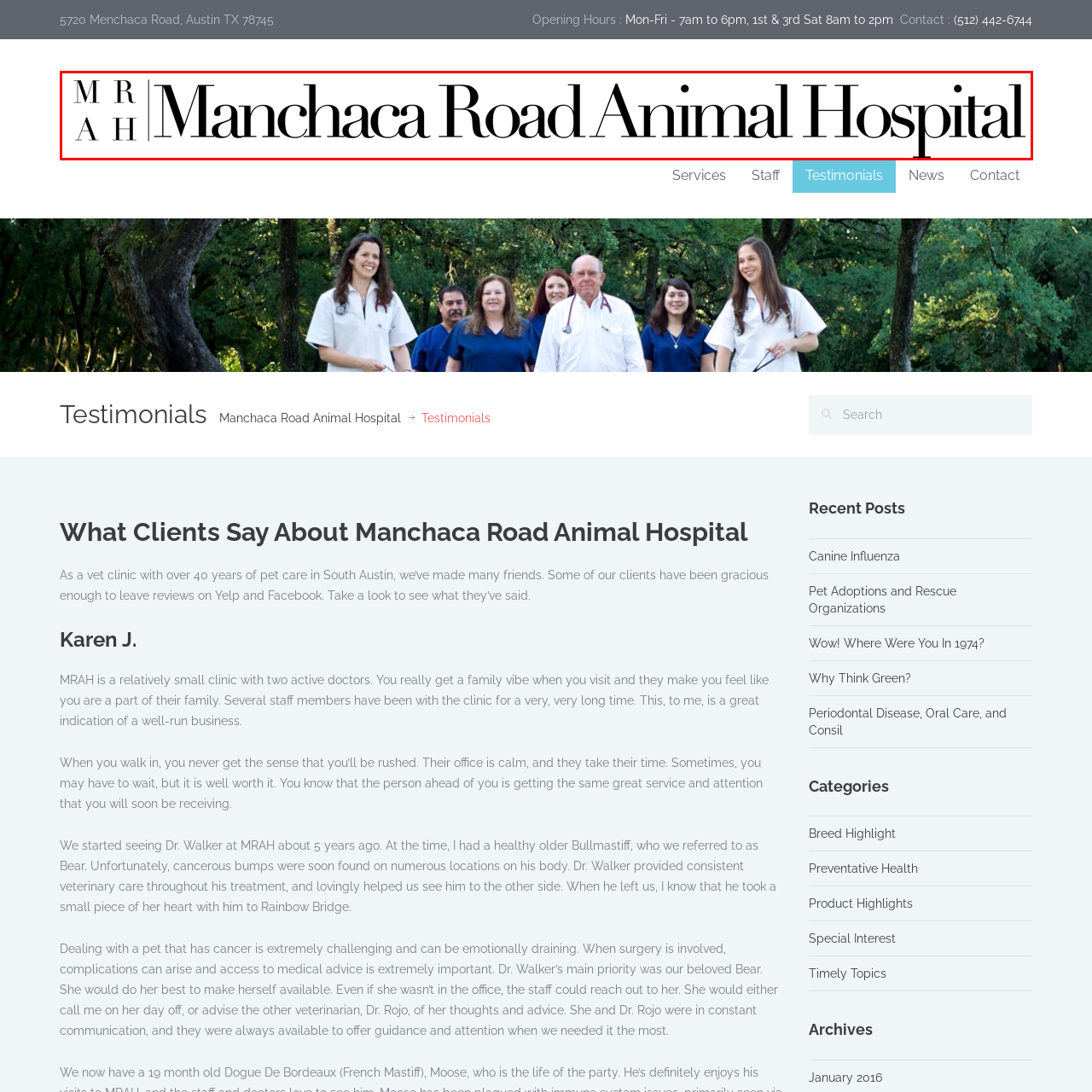Please provide a comprehensive description of the image that is enclosed within the red boundary.

The image showcases the logo of the Manchaca Road Animal Hospital, prominently featuring the text "M R A H" stylized in an elegant typeface, followed by the hospital's full name, "Manchaca Road Animal Hospital." The design reflects a professional yet welcoming aesthetic, representing the clinic’s commitment to providing quality veterinary care to pets in Austin, Texas. This logo serves as an essential element of the hospital's branding, conveying trust and compassion in pet healthcare.